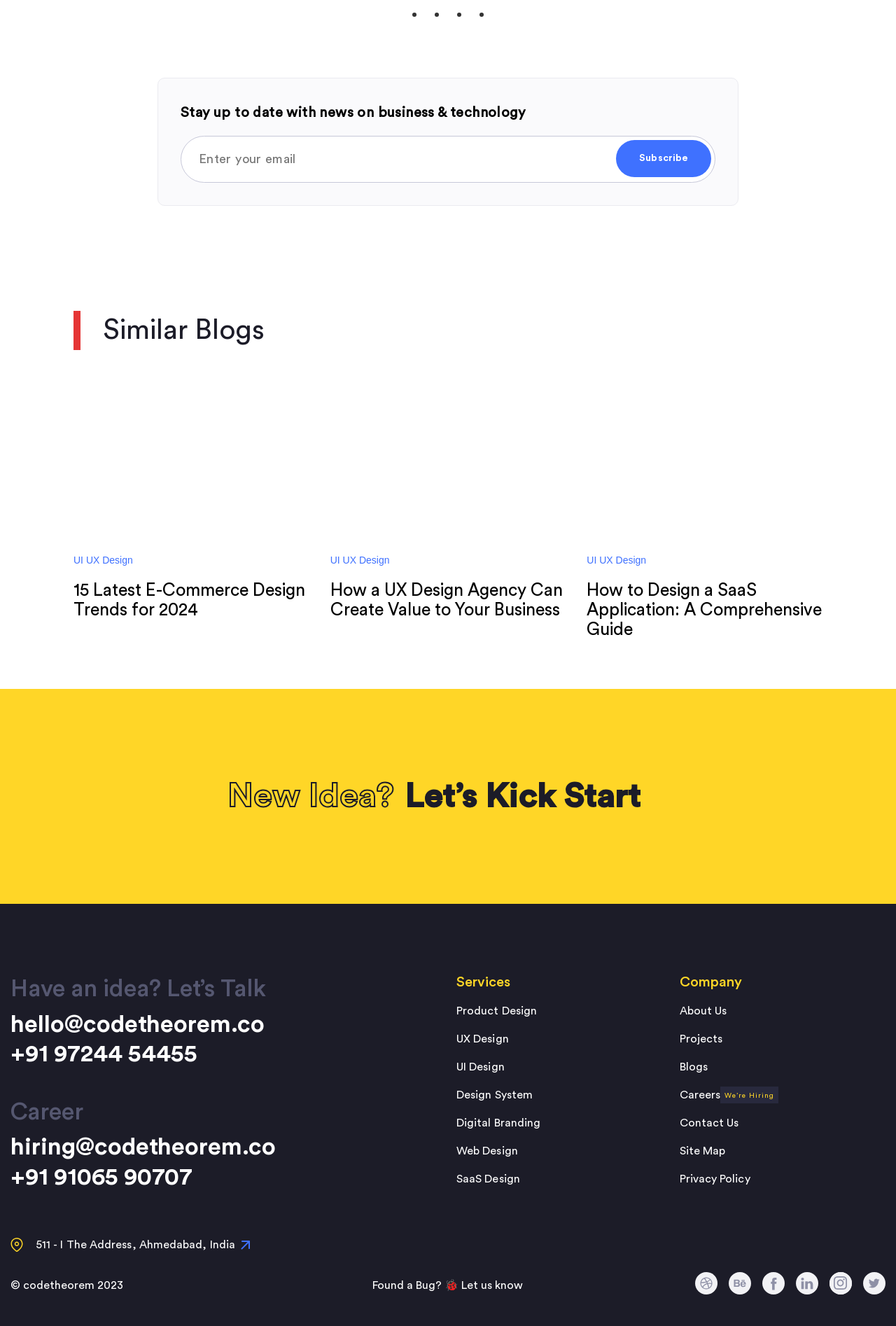Please mark the bounding box coordinates of the area that should be clicked to carry out the instruction: "Subscribe to the newsletter".

[0.688, 0.106, 0.794, 0.133]